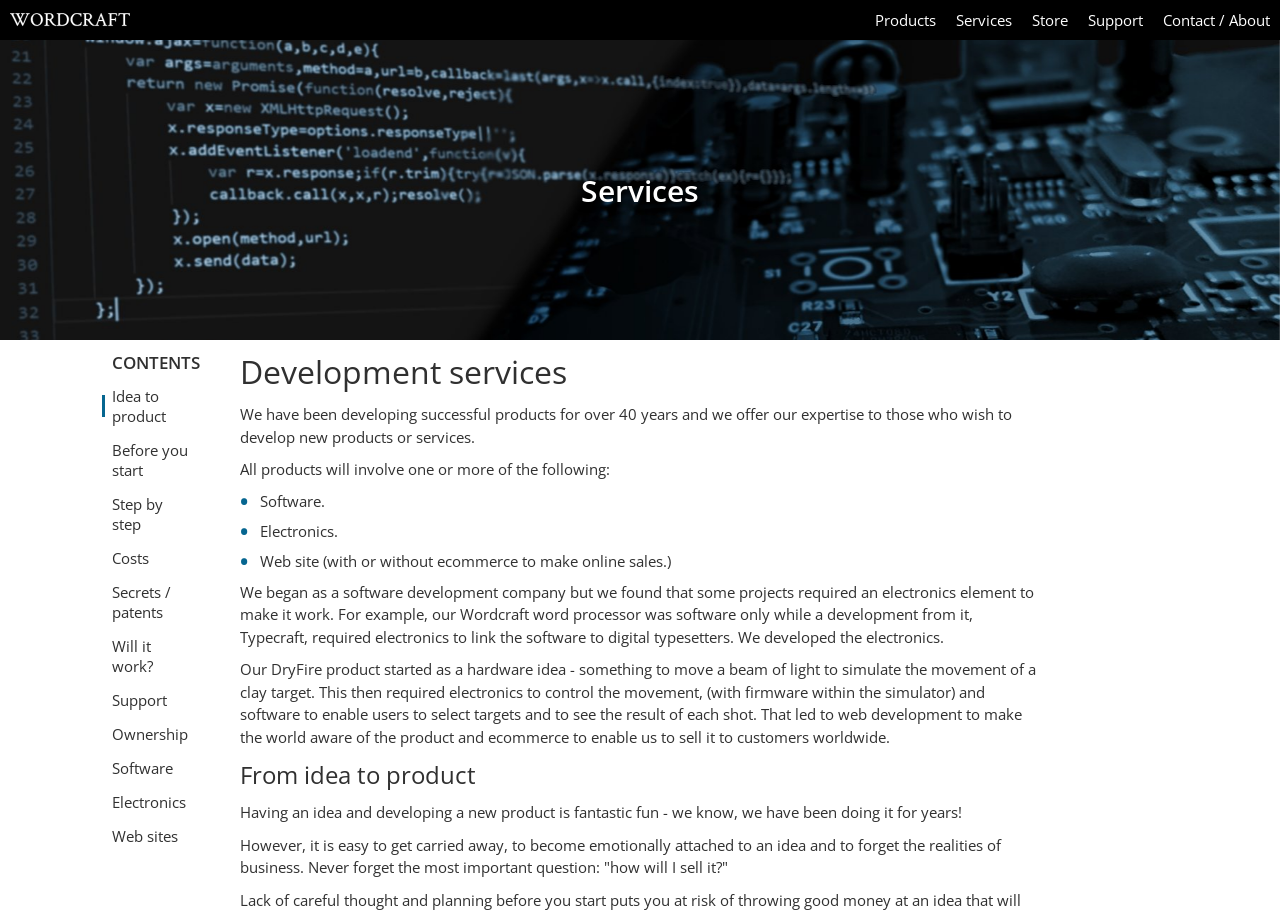Locate the bounding box coordinates of the element I should click to achieve the following instruction: "Click on the 'Services' link".

[0.739, 0.0, 0.798, 0.044]